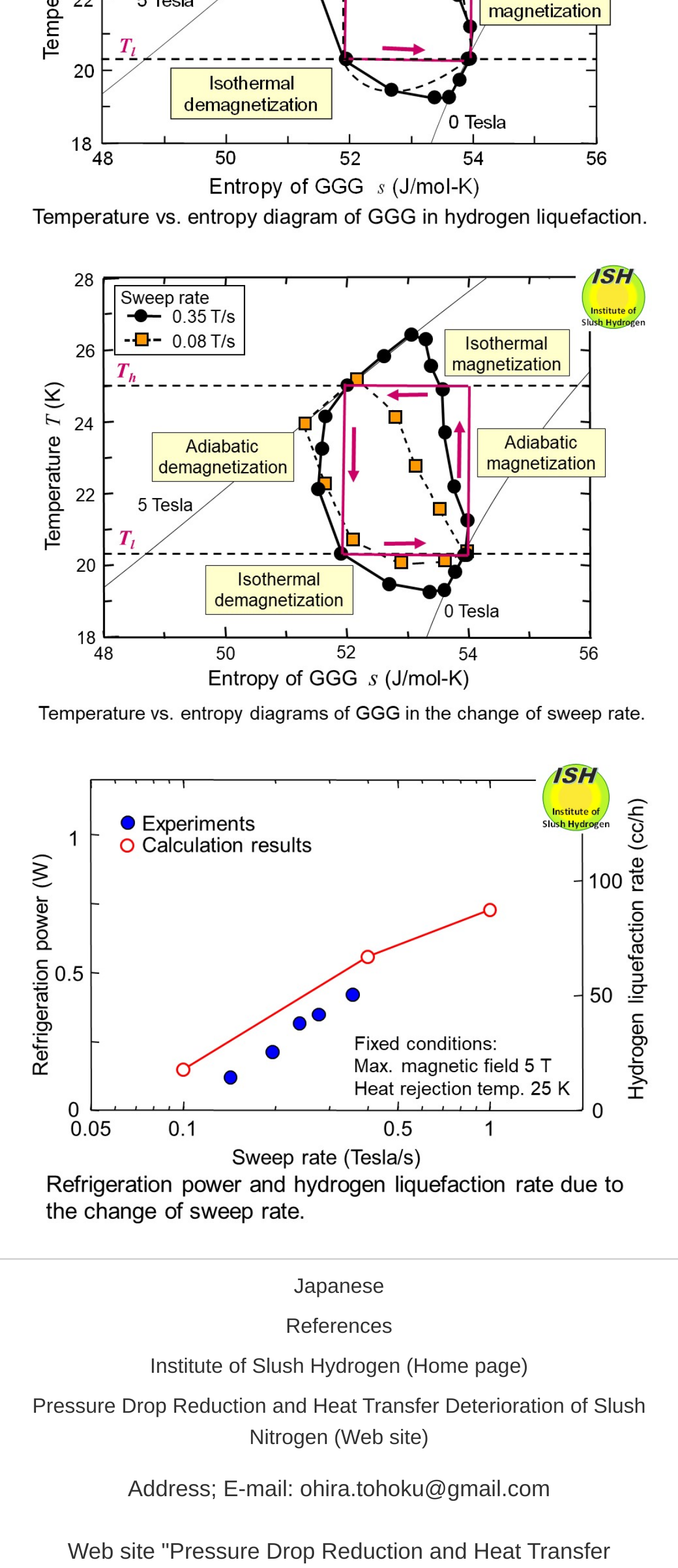How many images are on the webpage?
Look at the screenshot and respond with a single word or phrase.

2